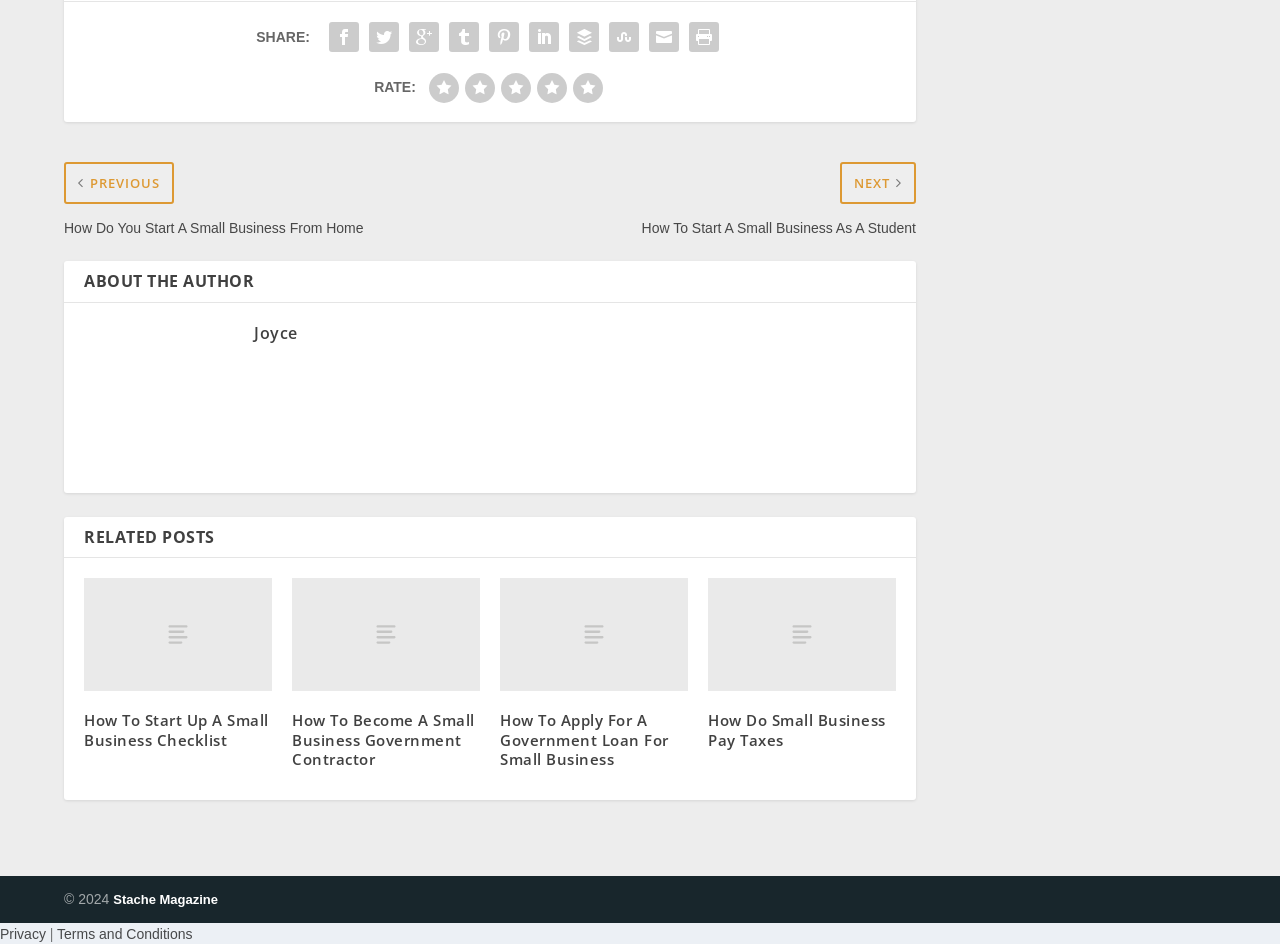Answer the question with a brief word or phrase:
What is the author's name?

Joyce